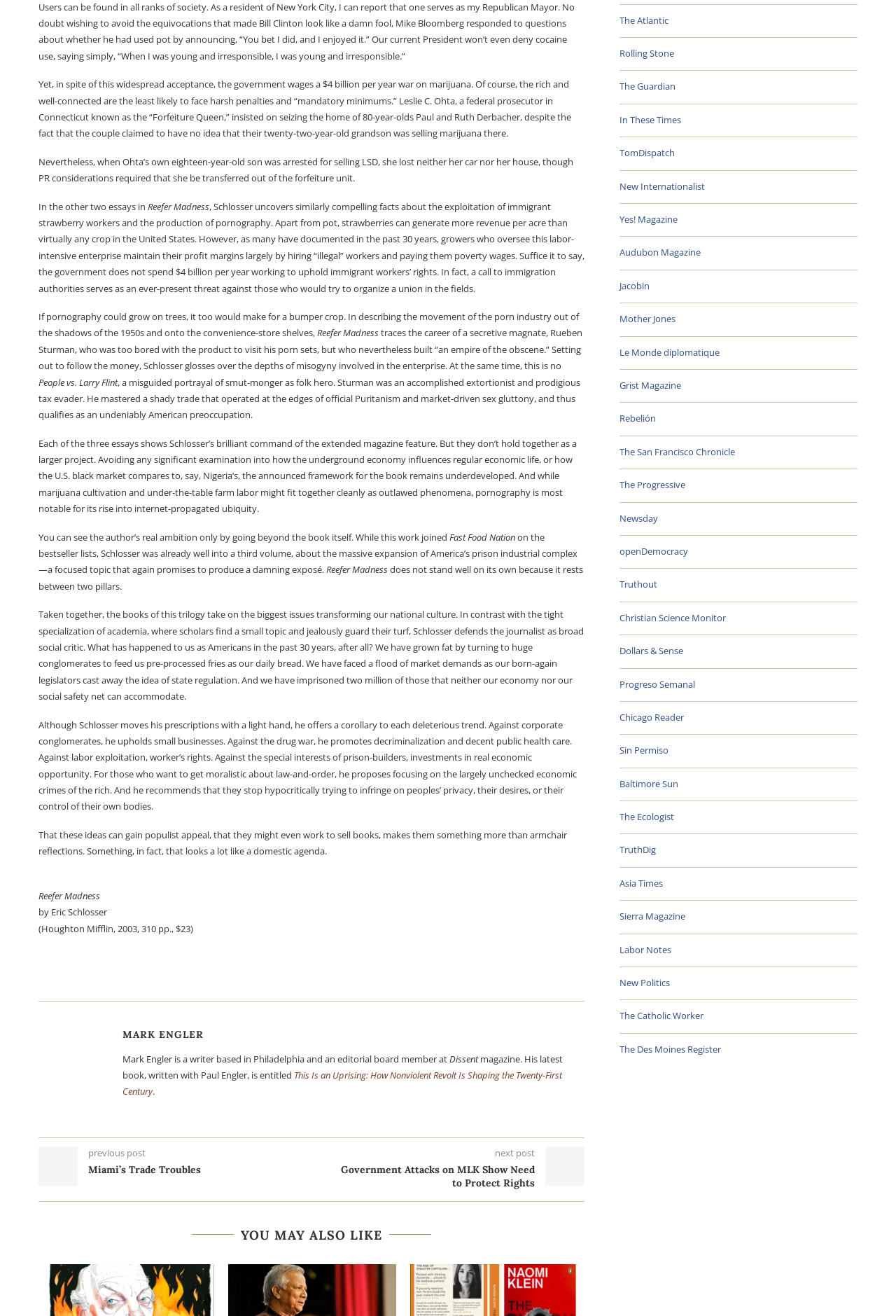What is the price of the book 'Reefer Madness'?
Please answer the question with a detailed response using the information from the screenshot.

I found the answer by looking at the text '(Houghton Mifflin, 2003, 310 pp., $23)' which is located below the title 'Reefer Madness'.